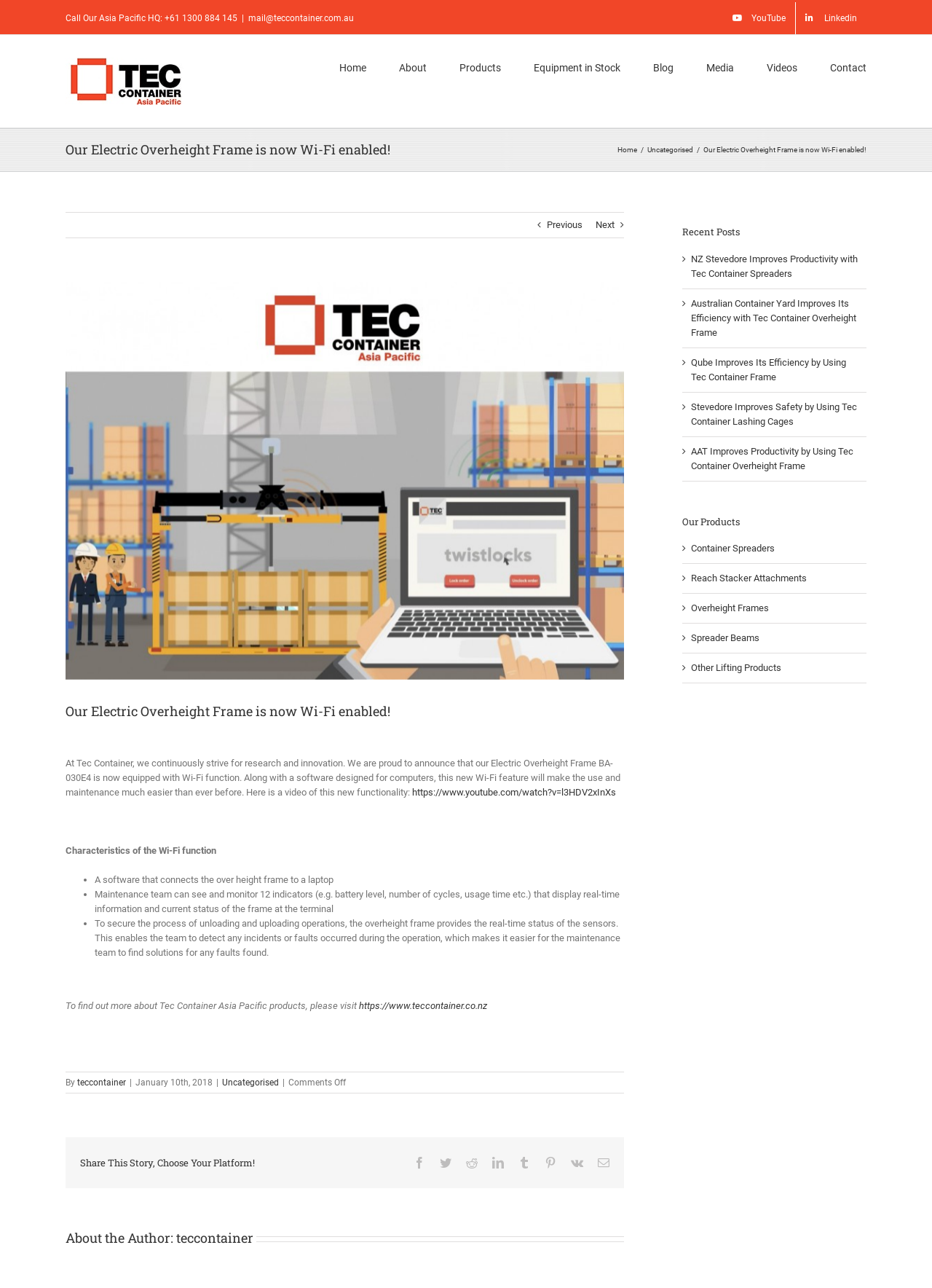Provide a short answer to the following question with just one word or phrase: What is the phone number of TEC Container Asia Pacific HQ?

+61 1300 884 145